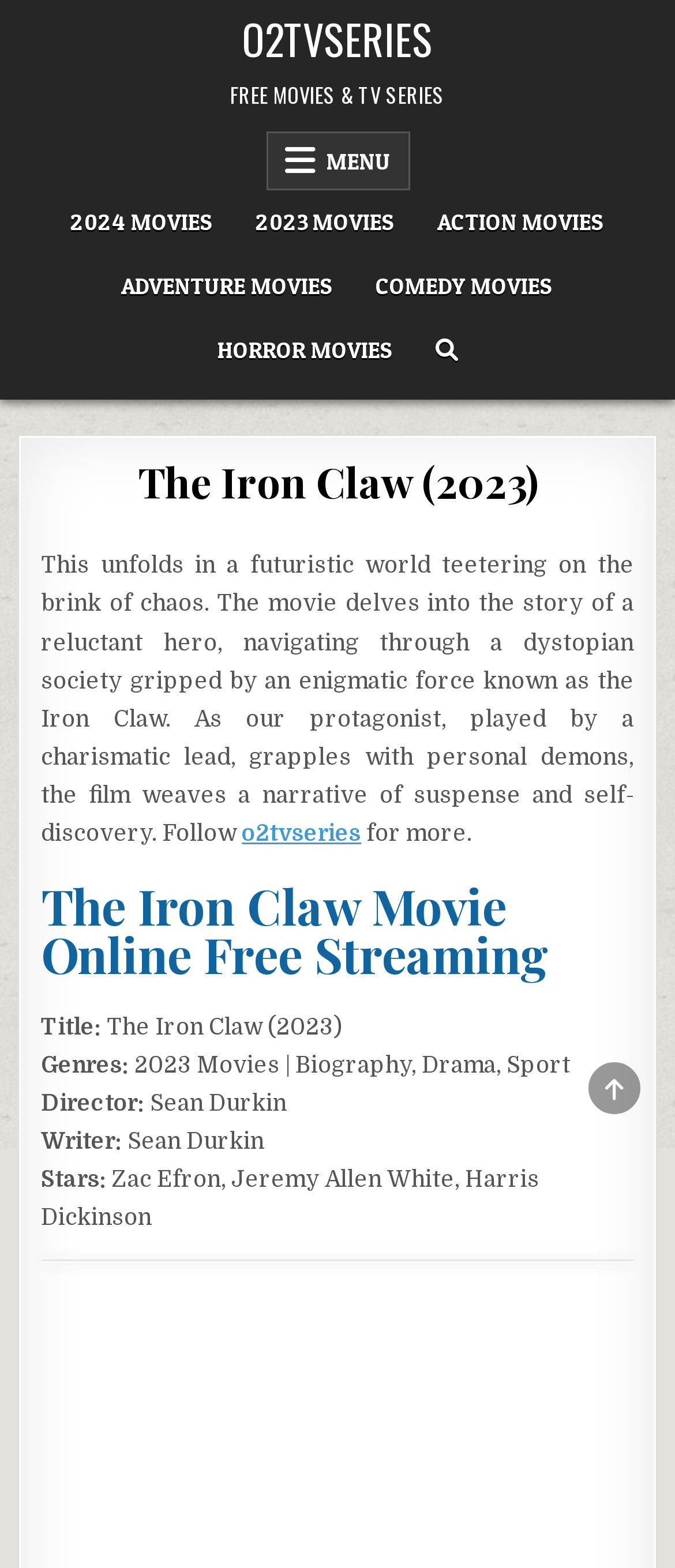Extract the main heading text from the webpage.

The Iron Claw (2023)